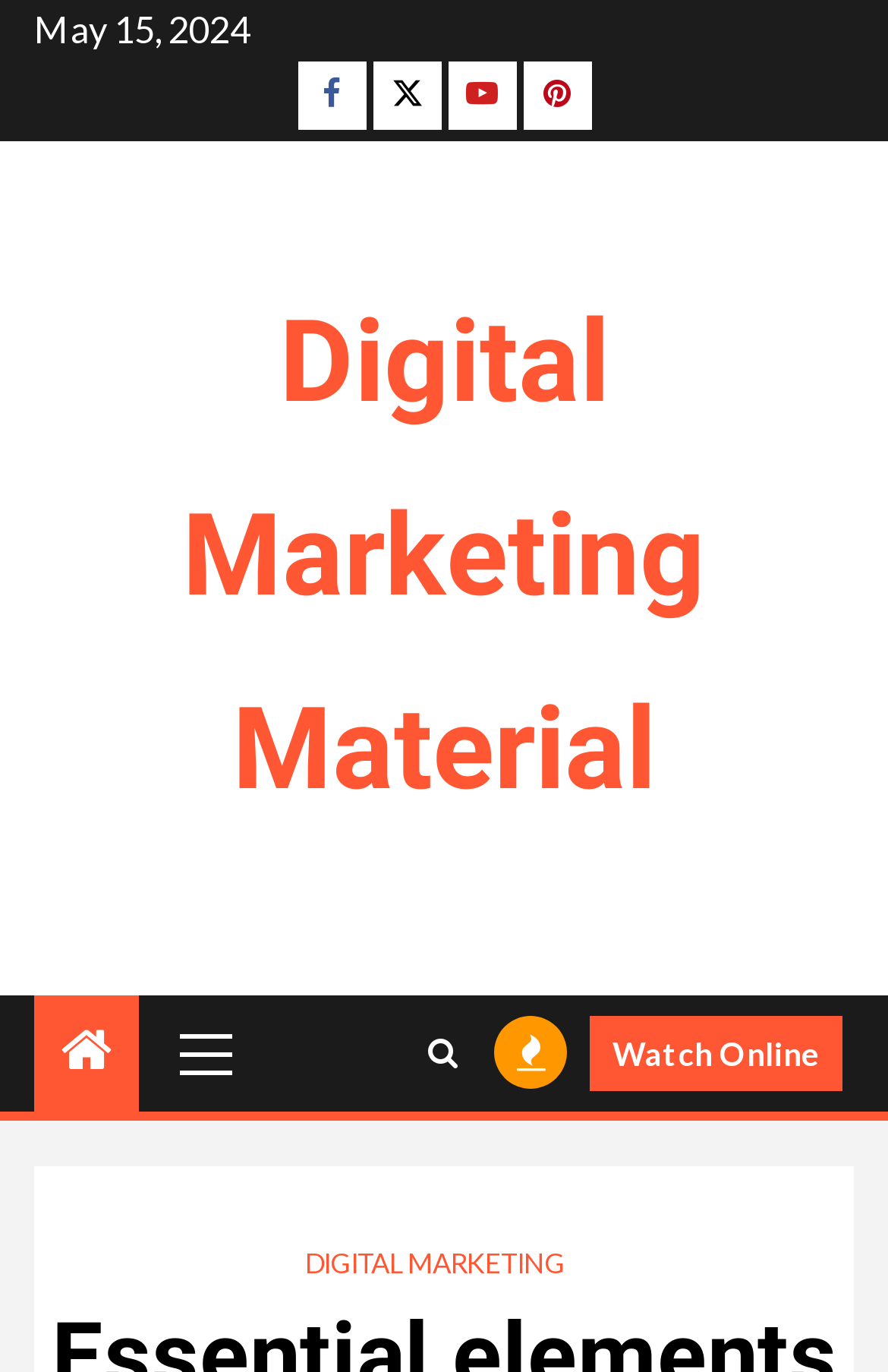Generate a comprehensive caption for the webpage you are viewing.

The webpage appears to be a blog or article page focused on visual branding, with the title "Essential elements you need in your visual branding". At the top, there is a date "May 15, 2024" displayed. Below the date, there are four social media links, namely Facebook, Twitter, Youtube, and Pinterest, aligned horizontally and positioned near the top of the page.

Further down, there is a prominent link "Digital Marketing Material" that takes up a significant portion of the page's width. Below this link, there is a menu section labeled "Primary Menu" with a dropdown icon. To the right of the menu, there are two more links, one with a search icon and another without any text.

At the bottom of the page, there are three more links: "Watch Online" on the right, and "DIGITAL MARKETING" above it, slightly to the left. The "DIGITAL MARKETING" link is positioned near the bottom of the page.